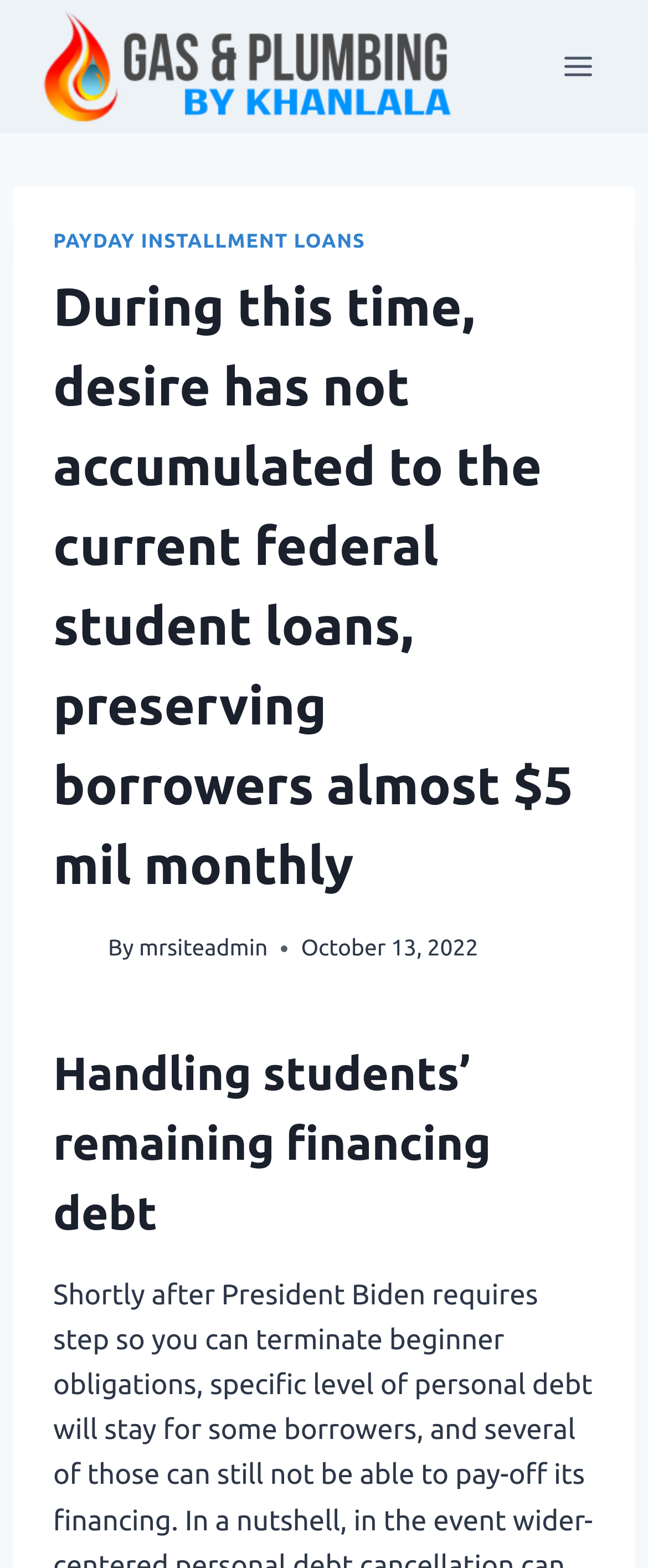Can you find the bounding box coordinates for the UI element given this description: "aria-label="Gas And Plumbing By Khanlala""? Provide the coordinates as four float numbers between 0 and 1: [left, top, right, bottom].

[0.062, 0.005, 0.697, 0.08]